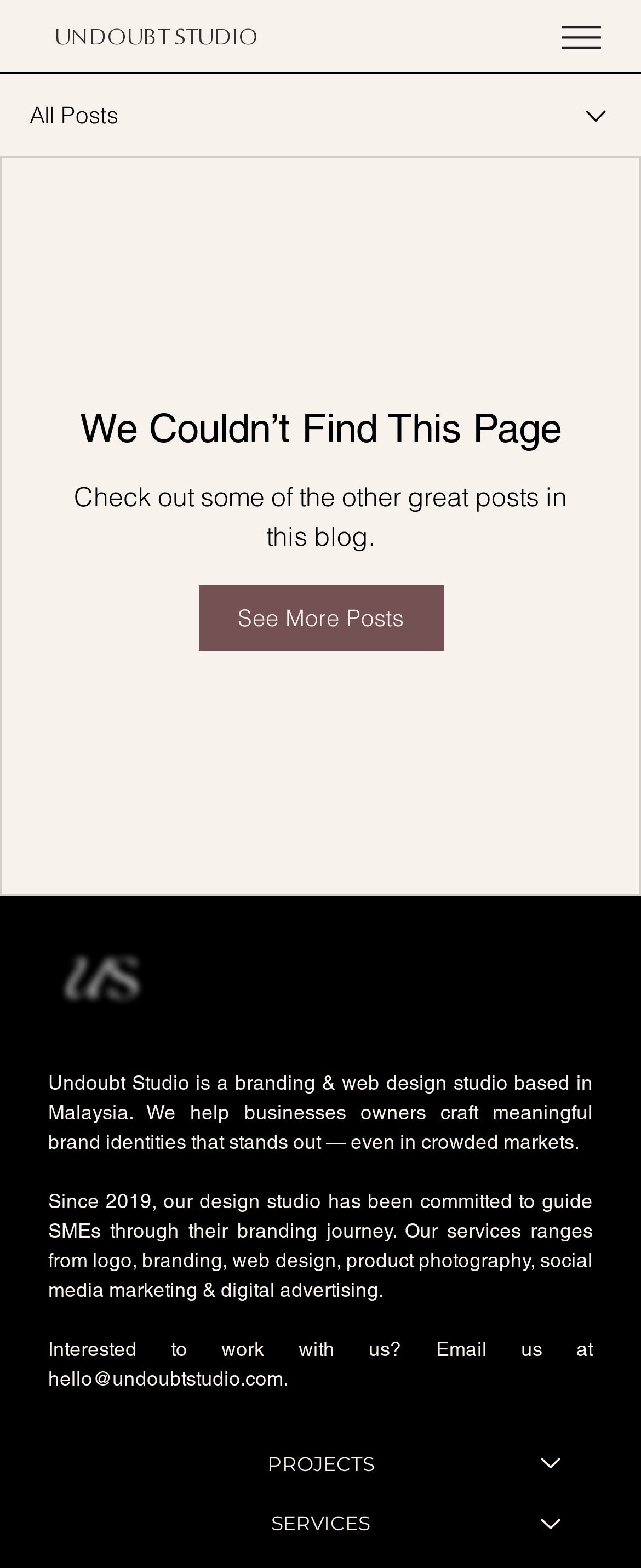Give a one-word or short phrase answer to the question: 
What is the studio's target audience?

Business owners